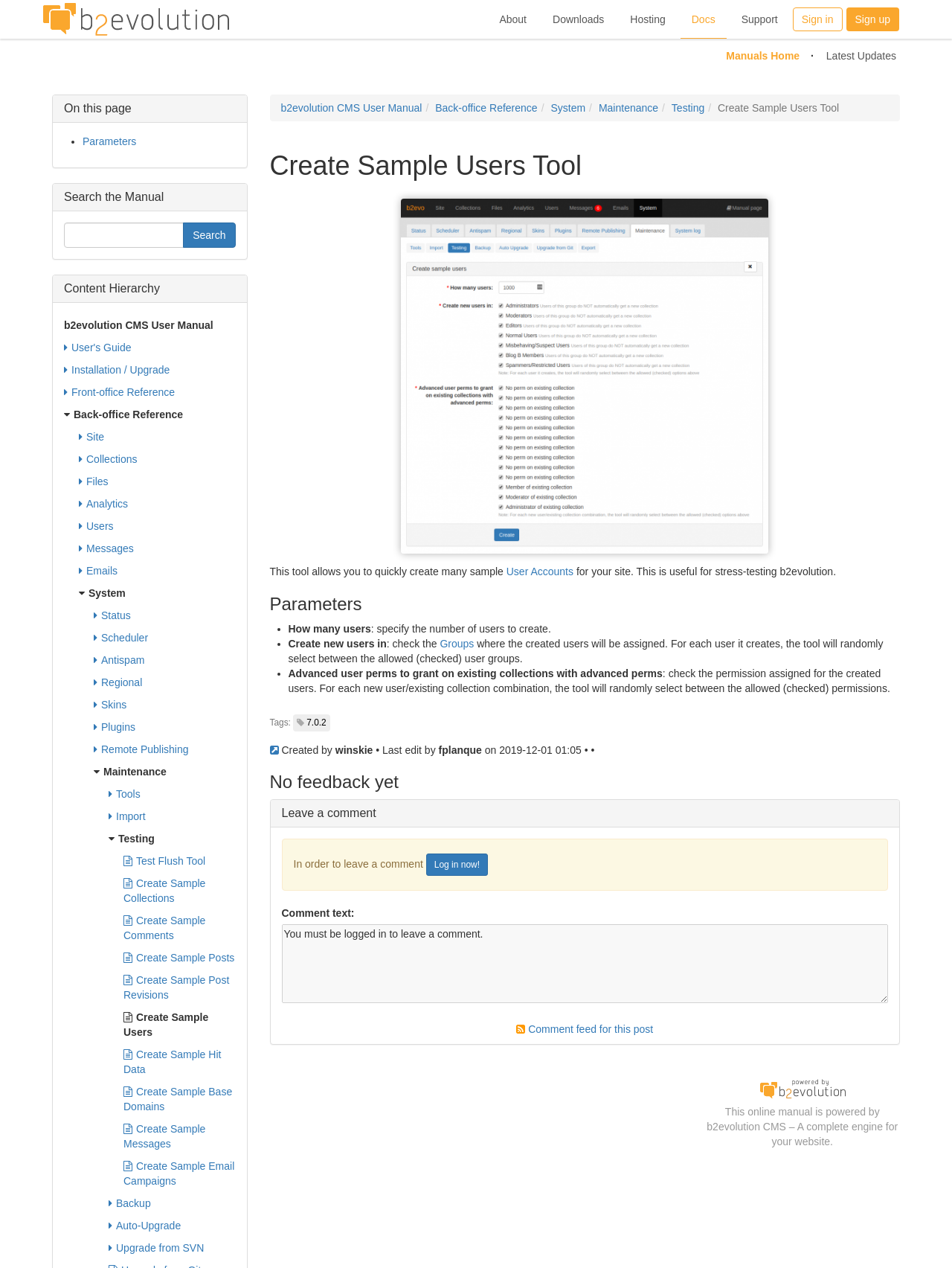Bounding box coordinates are specified in the format (top-left x, top-left y, bottom-right x, bottom-right y). All values are floating point numbers bounded between 0 and 1. Please provide the bounding box coordinate of the region this sentence describes: Comment feed for this post

[0.542, 0.807, 0.686, 0.817]